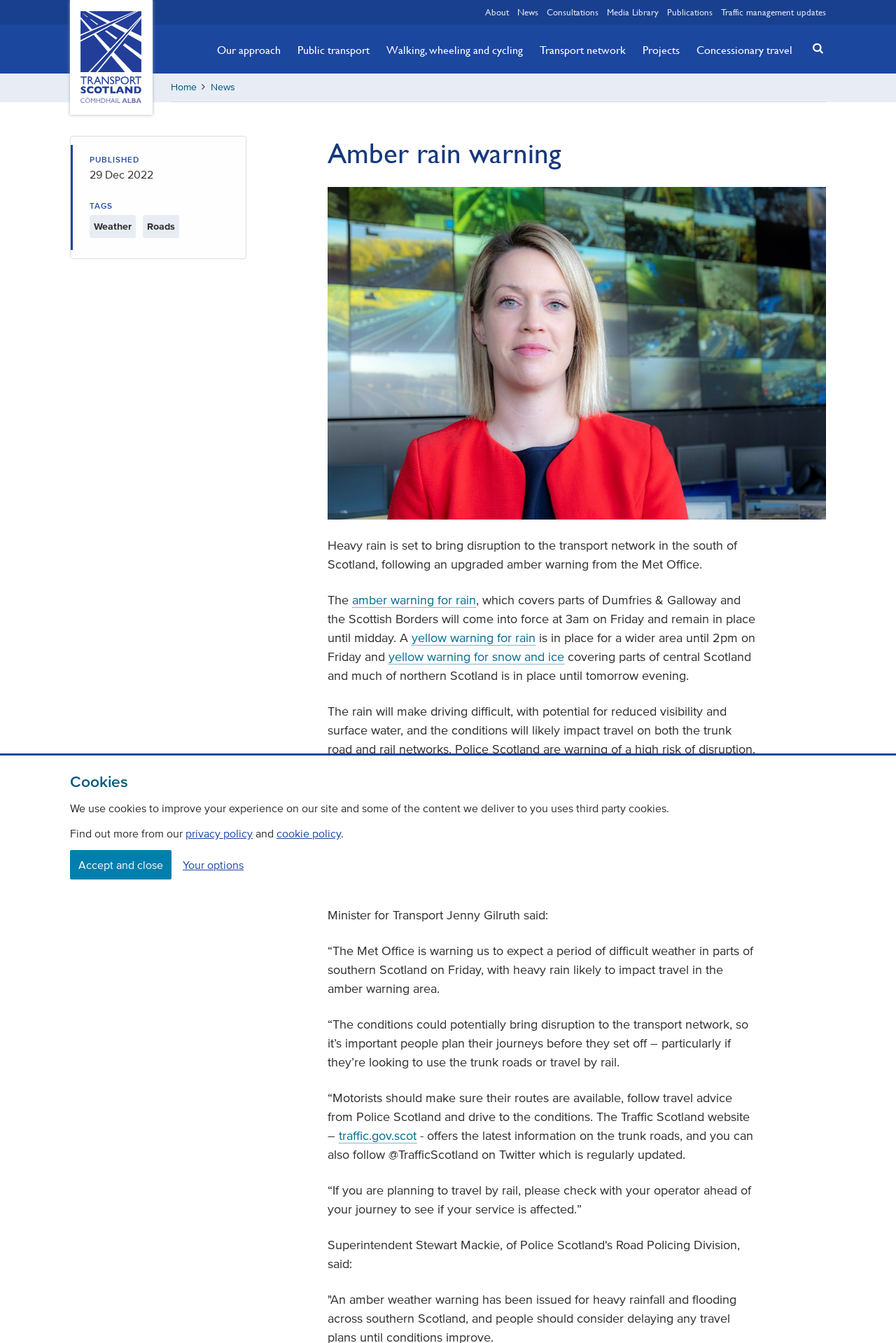Give a detailed account of the webpage.

The webpage is about an amber rain warning issued by Transport Scotland. At the top, there is a navigation menu with links to "About", "News", "Consultations", "Media Library", "Publications", and "Traffic management updates". Below the navigation menu, there are links to "Our approach", "Public transport", "Walking, wheeling and cycling", "Transport network", "Projects", and "Concessionary travel".

On the left side, there is a search button and a breadcrumb navigation menu showing the current page's location: "Home" > "News" > "Amber rain warning". 

The main content of the page is an article about the amber rain warning. The article starts with a heading "Amber rain warning" and is accompanied by an image of the JG Control Centre. The article informs that heavy rain is expected to bring disruption to the transport network in southern Scotland, with an amber warning in place from 3 am on Friday to midday. A yellow warning for rain and snow and ice is also in place for a wider area. The article warns that the rain will make driving difficult, with potential for reduced visibility and surface water, and will likely impact travel on both the trunk road and rail networks.

The article also quotes Minister for Transport Jenny Gilruth, who advises people to plan their journeys before they set off, particularly if they're looking to use the trunk roads or travel by rail. The article provides information on how to get the latest information on the trunk roads and rail services.

At the bottom of the page, there is a section with the publication date and tags, including "Weather" and "Roads".